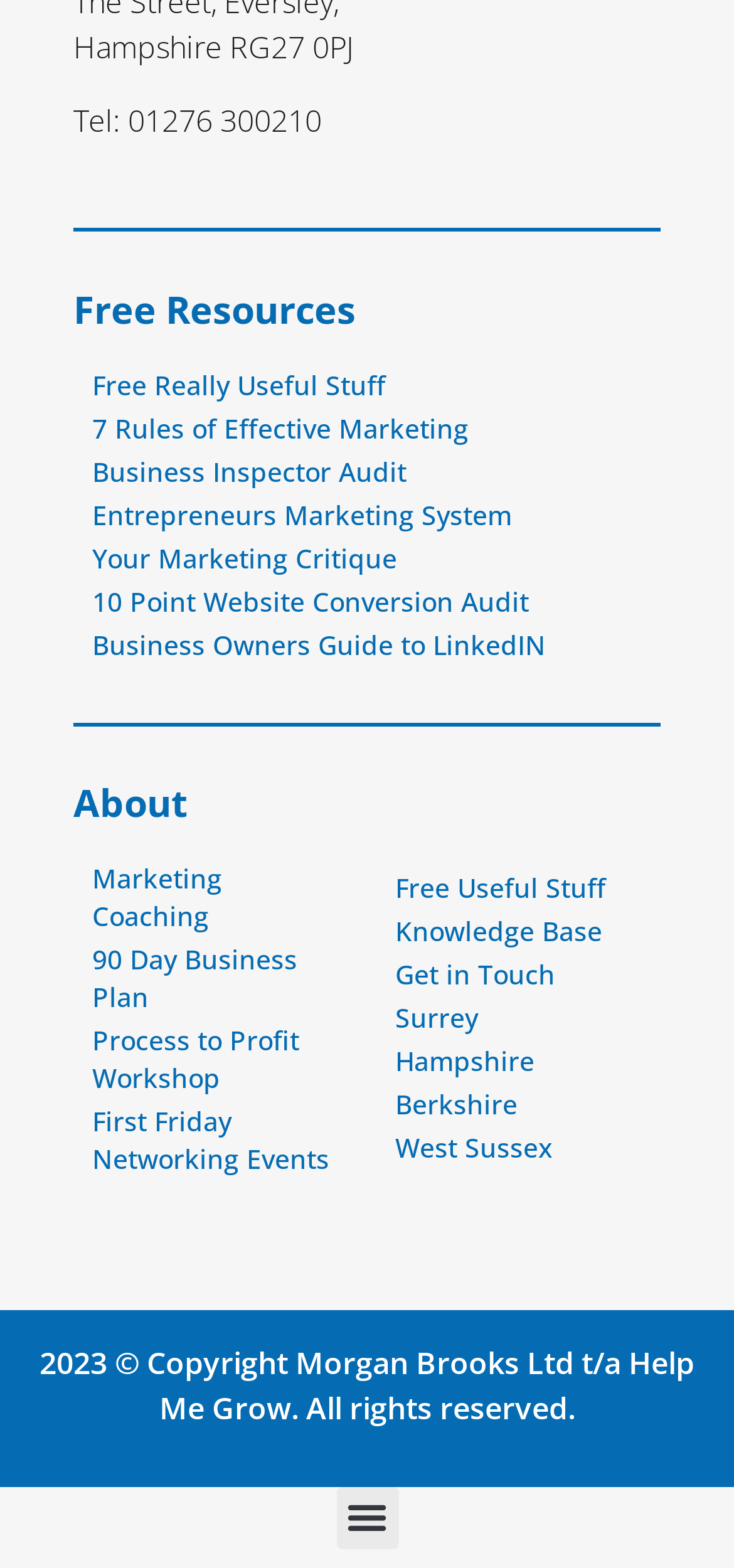Determine the bounding box coordinates of the area to click in order to meet this instruction: "Toggle the 'Menu Toggle' button".

[0.458, 0.948, 0.542, 0.988]